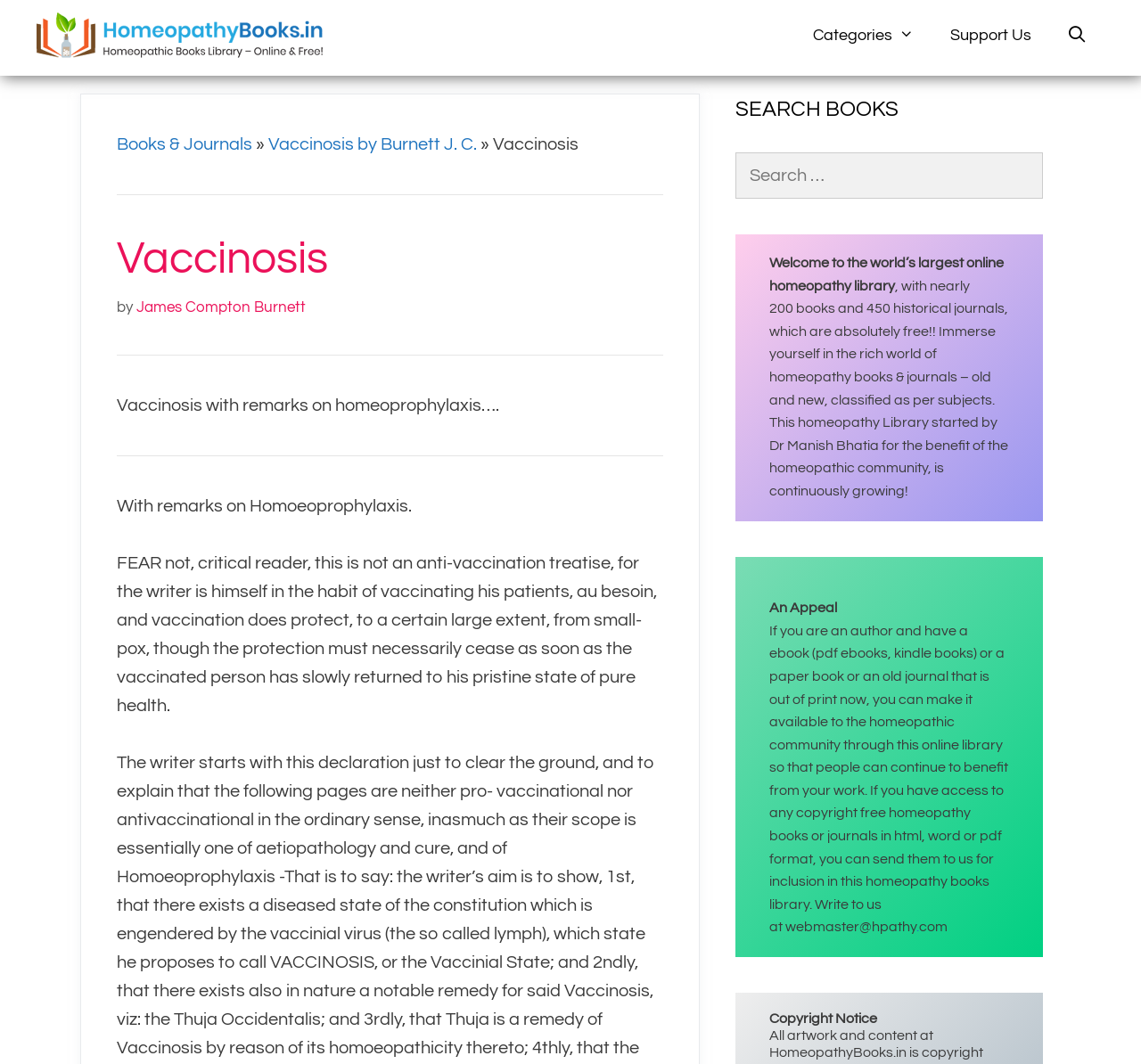Provide the bounding box coordinates, formatted as (top-left x, top-left y, bottom-right x, bottom-right y), with all values being floating point numbers between 0 and 1. Identify the bounding box of the UI element that matches the description: alt="HomeopathyBooks.in"

[0.031, 0.026, 0.283, 0.043]